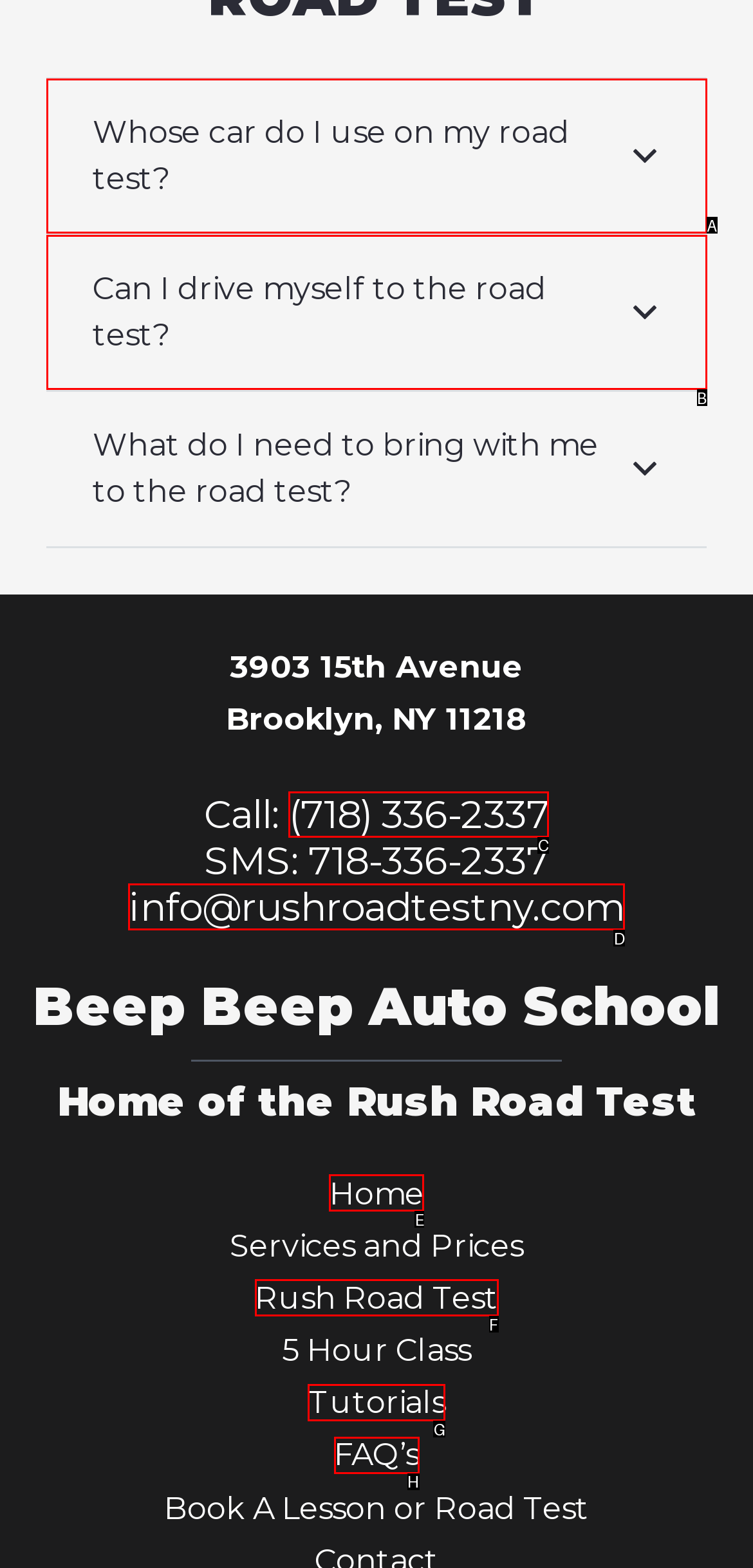To complete the task: Call the phone number, which option should I click? Answer with the appropriate letter from the provided choices.

C